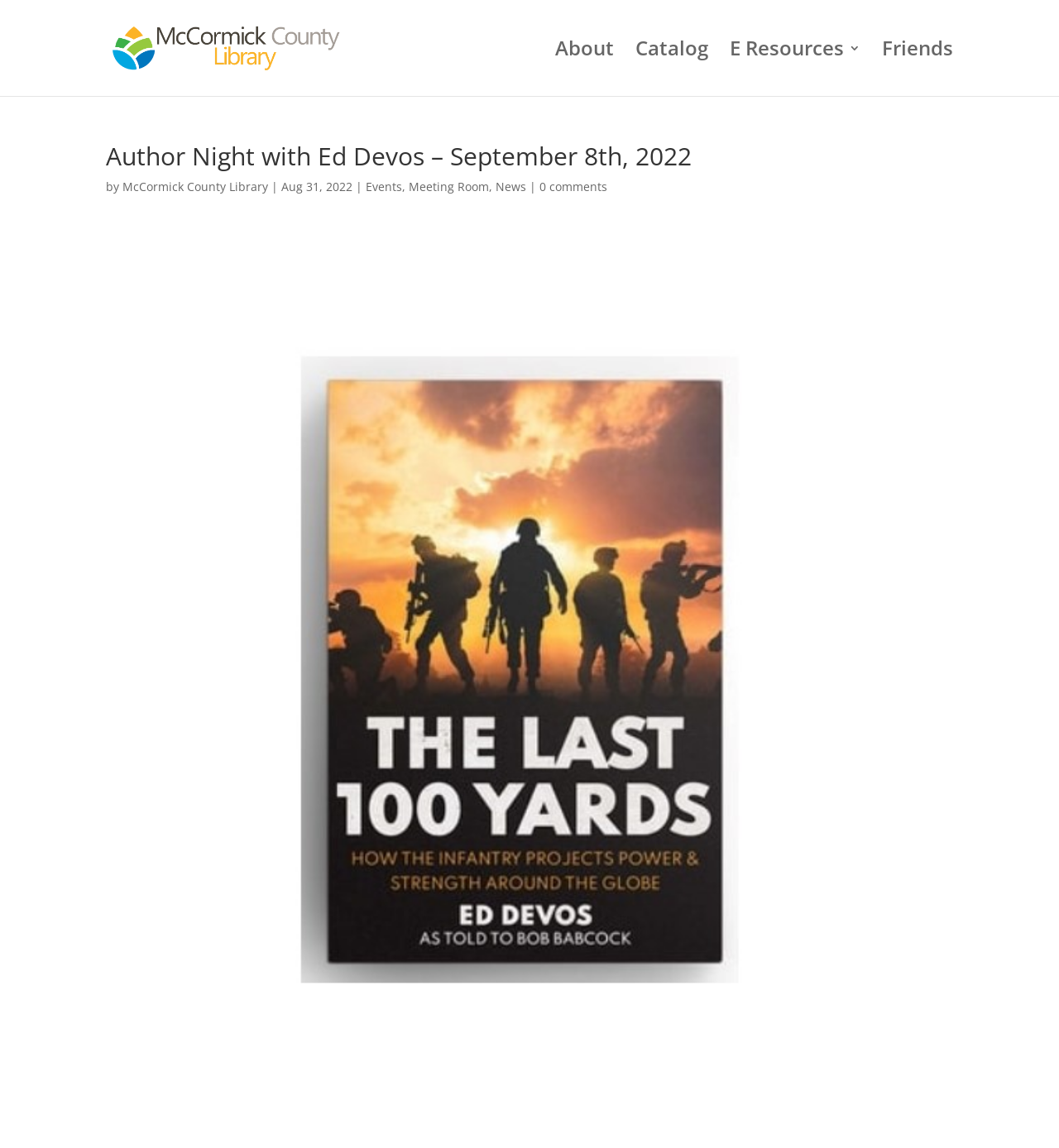What are the other sections of the website?
Answer the question with a single word or phrase, referring to the image.

About, Catalog, E Resources, Friends